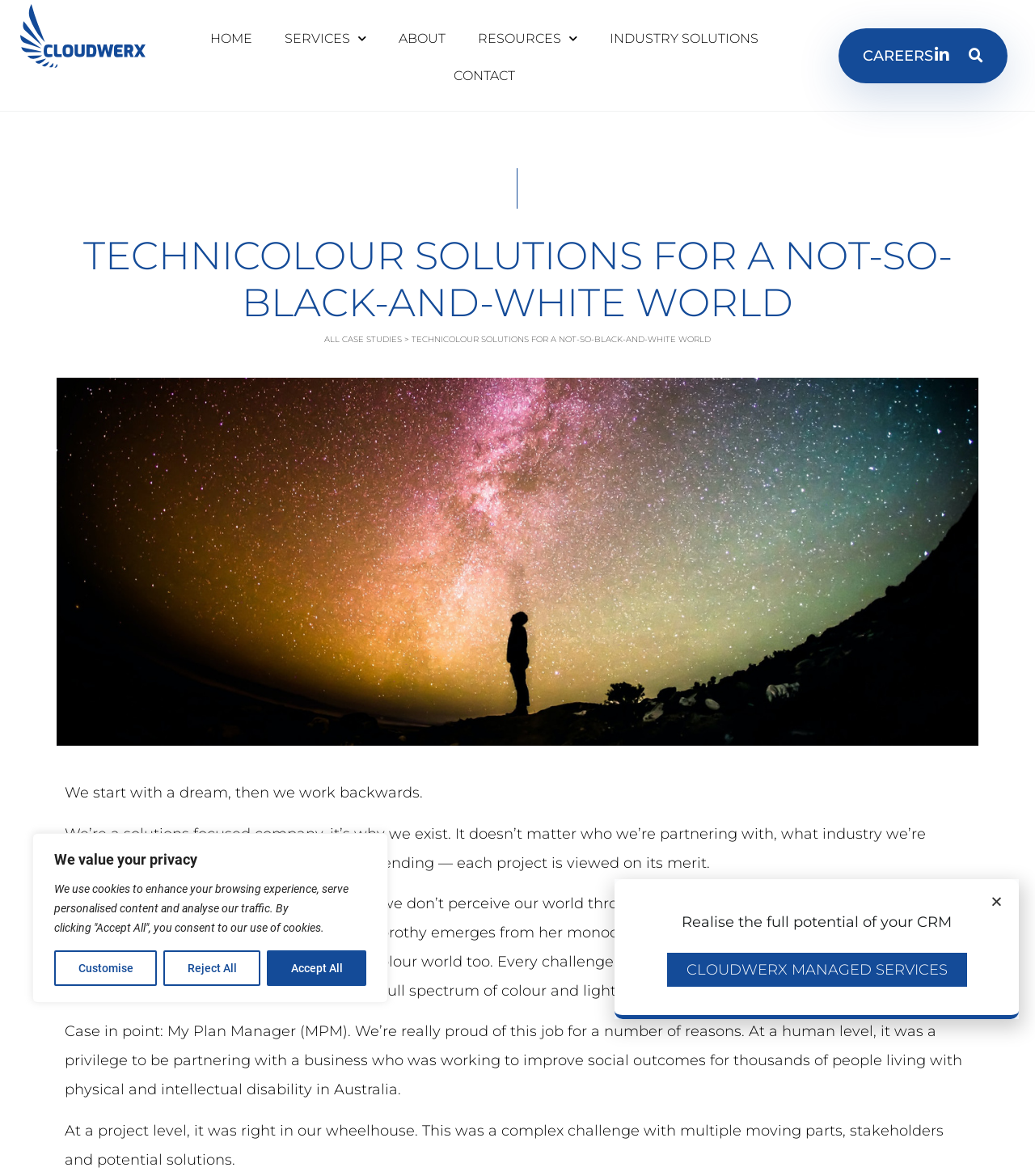Given the element description All Case Studies >, predict the bounding box coordinates for the UI element in the webpage screenshot. The format should be (top-left x, top-left y, bottom-right x, bottom-right y), and the values should be between 0 and 1.

[0.313, 0.284, 0.395, 0.293]